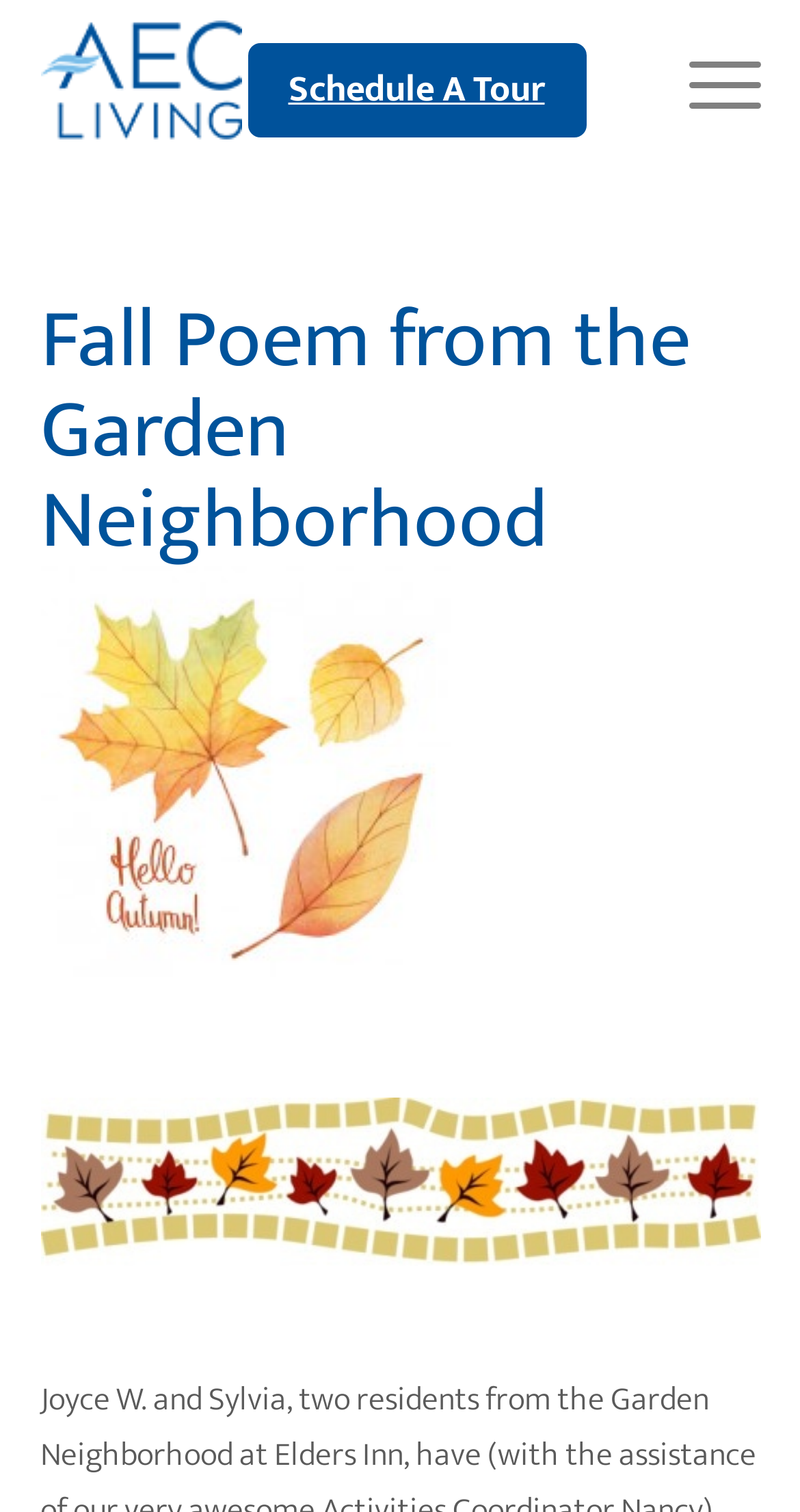What is the name of the neighborhood?
Identify the answer in the screenshot and reply with a single word or phrase.

Garden Neighborhood